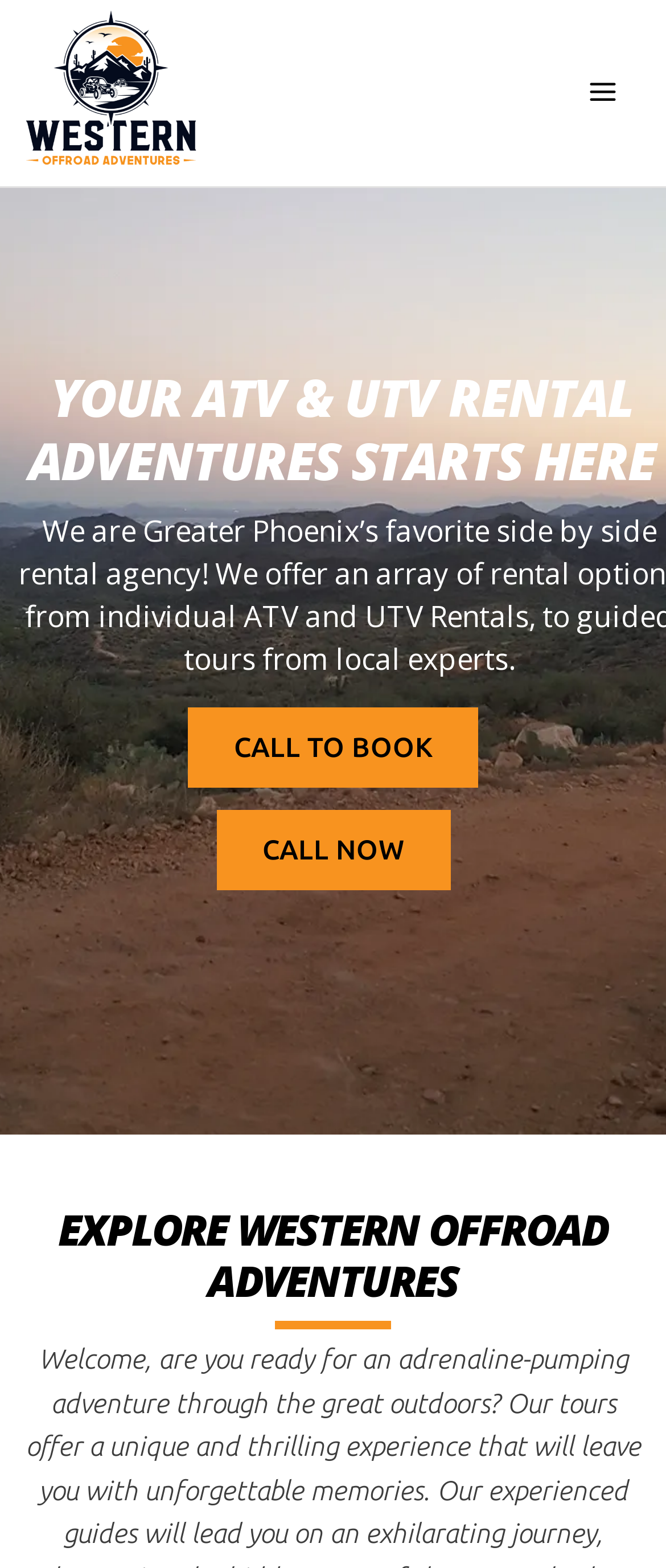Locate the bounding box of the UI element defined by this description: "CALL NOW". The coordinates should be given as four float numbers between 0 and 1, formatted as [left, top, right, bottom].

[0.324, 0.516, 0.676, 0.567]